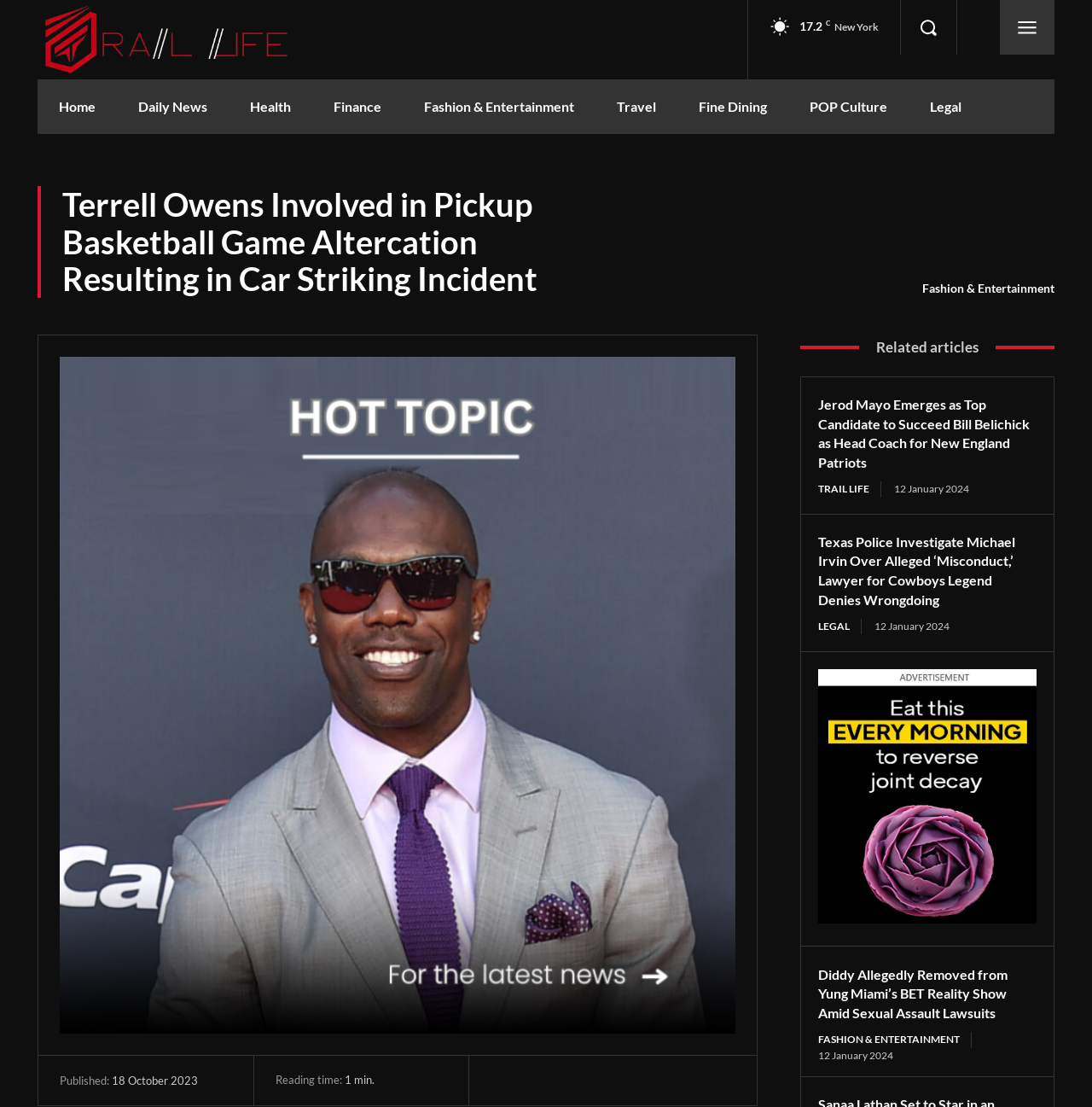What is the category of the article 'Jerod Mayo Emerges as Top Candidate to Succeed Bill Belichick as Head Coach for New England Patriots'?
Your answer should be a single word or phrase derived from the screenshot.

New England Patriots